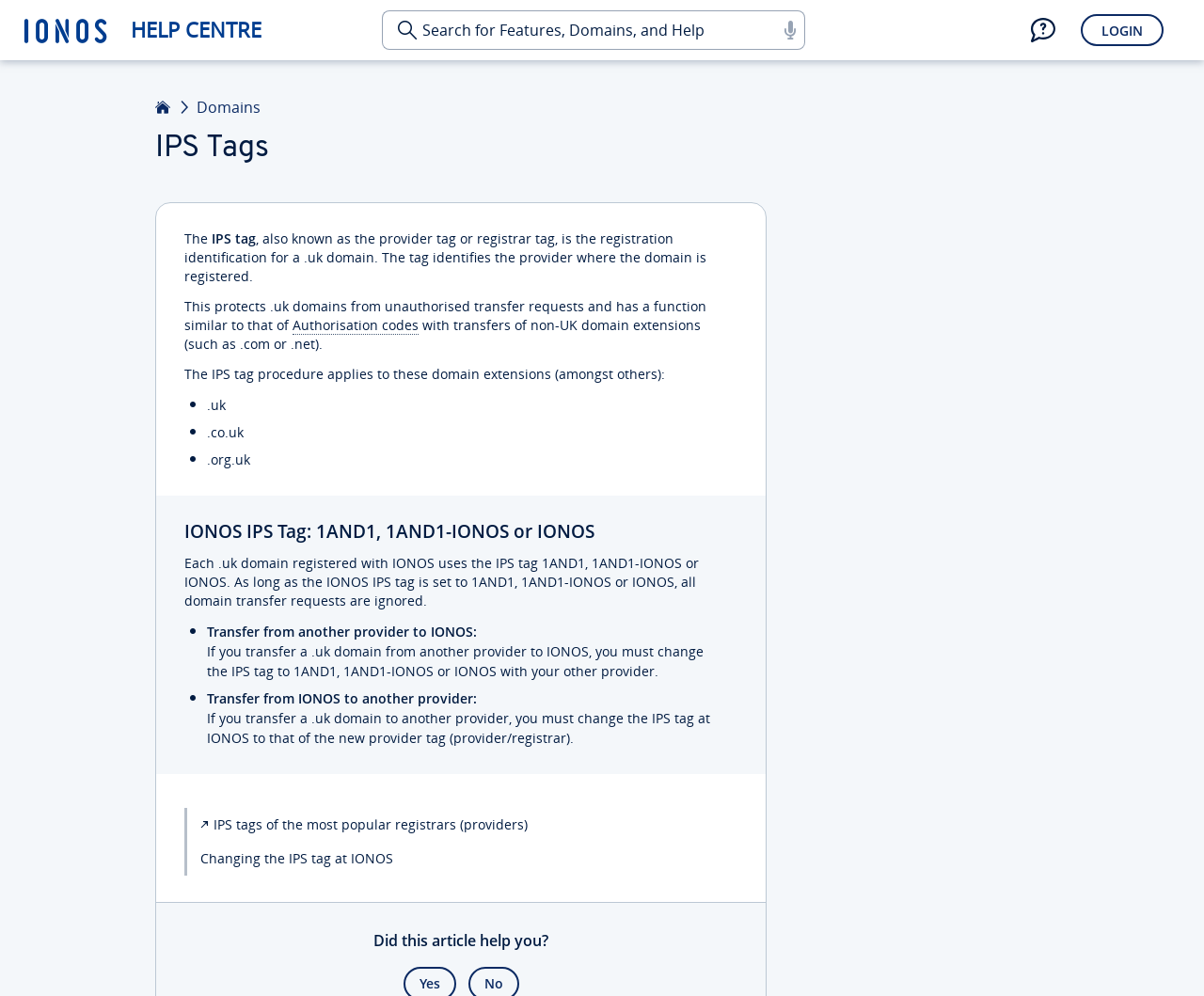What IPS tag does IONOS use?
Utilize the information in the image to give a detailed answer to the question.

The webpage states that each .uk domain registered with IONOS uses the IPS tag 1AND1, 1AND1-IONOS or IONOS, and as long as the IONOS IPS tag is set to one of these, all domain transfer requests are ignored.